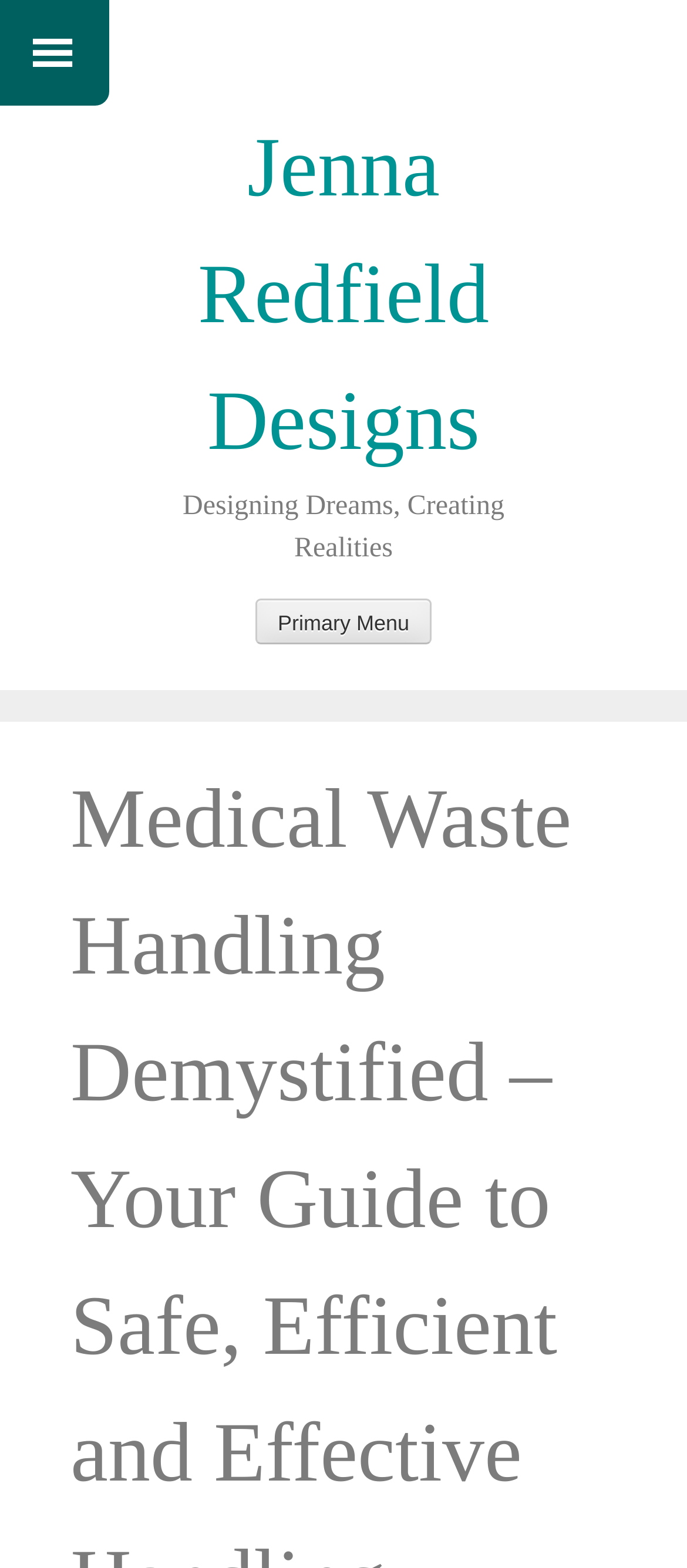Identify the bounding box coordinates for the UI element described by the following text: "Primary Menu". Provide the coordinates as four float numbers between 0 and 1, in the format [left, top, right, bottom].

[0.371, 0.382, 0.629, 0.411]